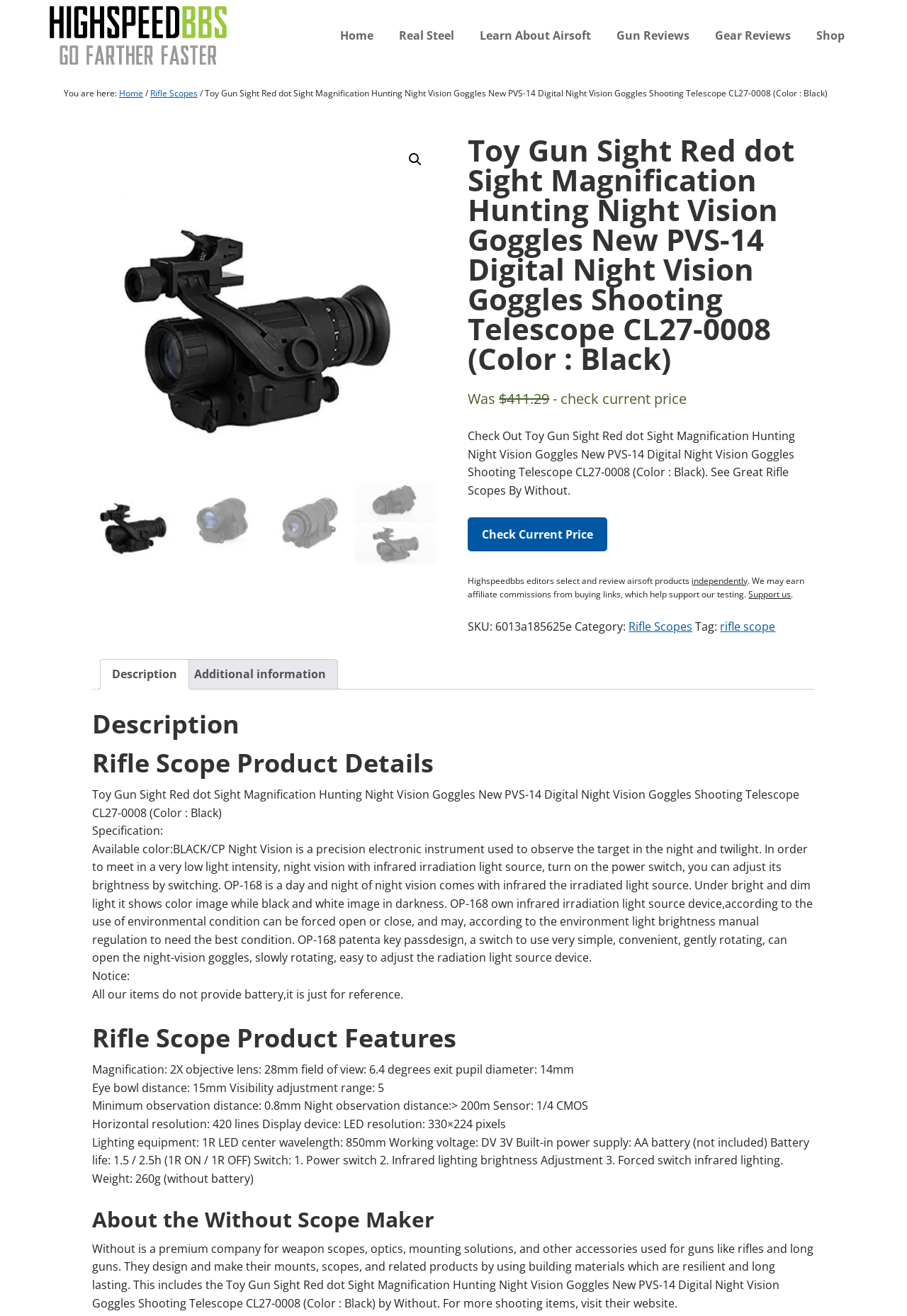Find the bounding box coordinates of the clickable region needed to perform the following instruction: "reply to the topic". The coordinates should be provided as four float numbers between 0 and 1, i.e., [left, top, right, bottom].

None